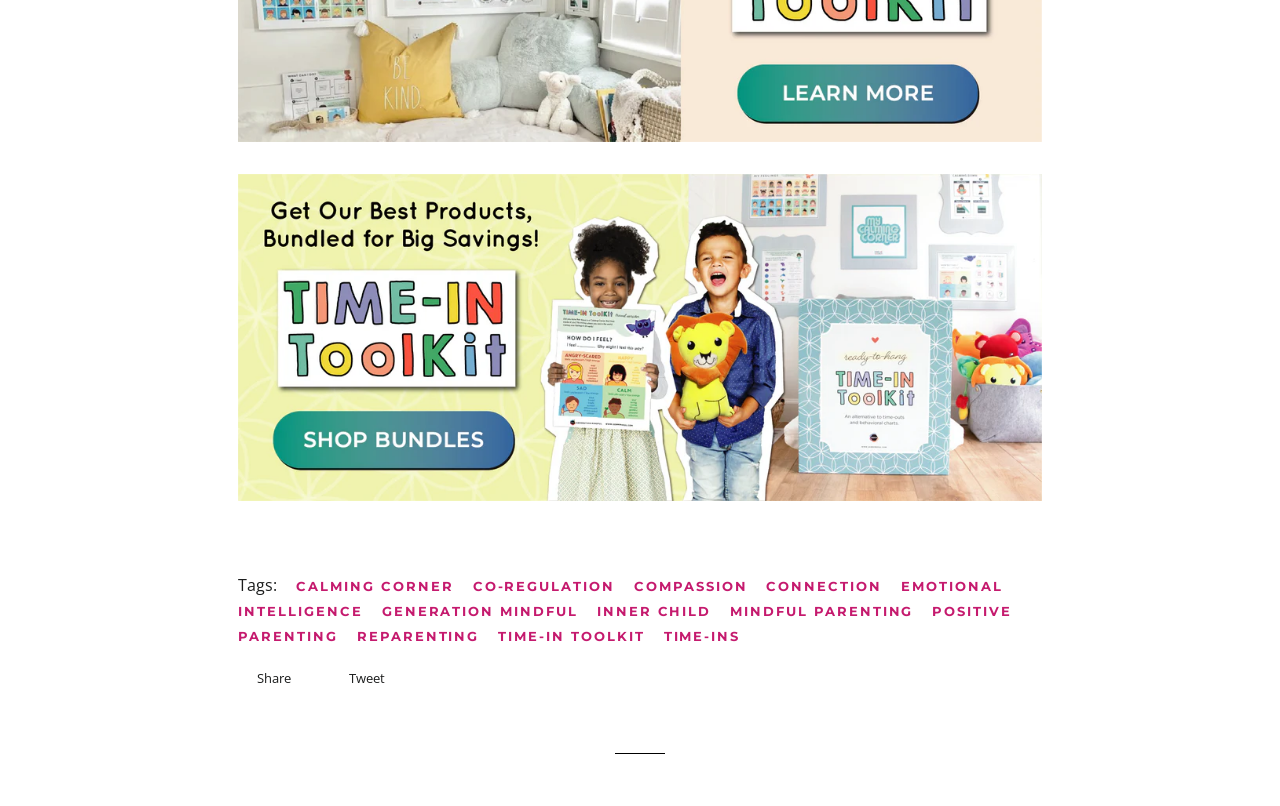Provide the bounding box coordinates of the HTML element this sentence describes: "positive parenting". The bounding box coordinates consist of four float numbers between 0 and 1, i.e., [left, top, right, bottom].

[0.186, 0.743, 0.791, 0.804]